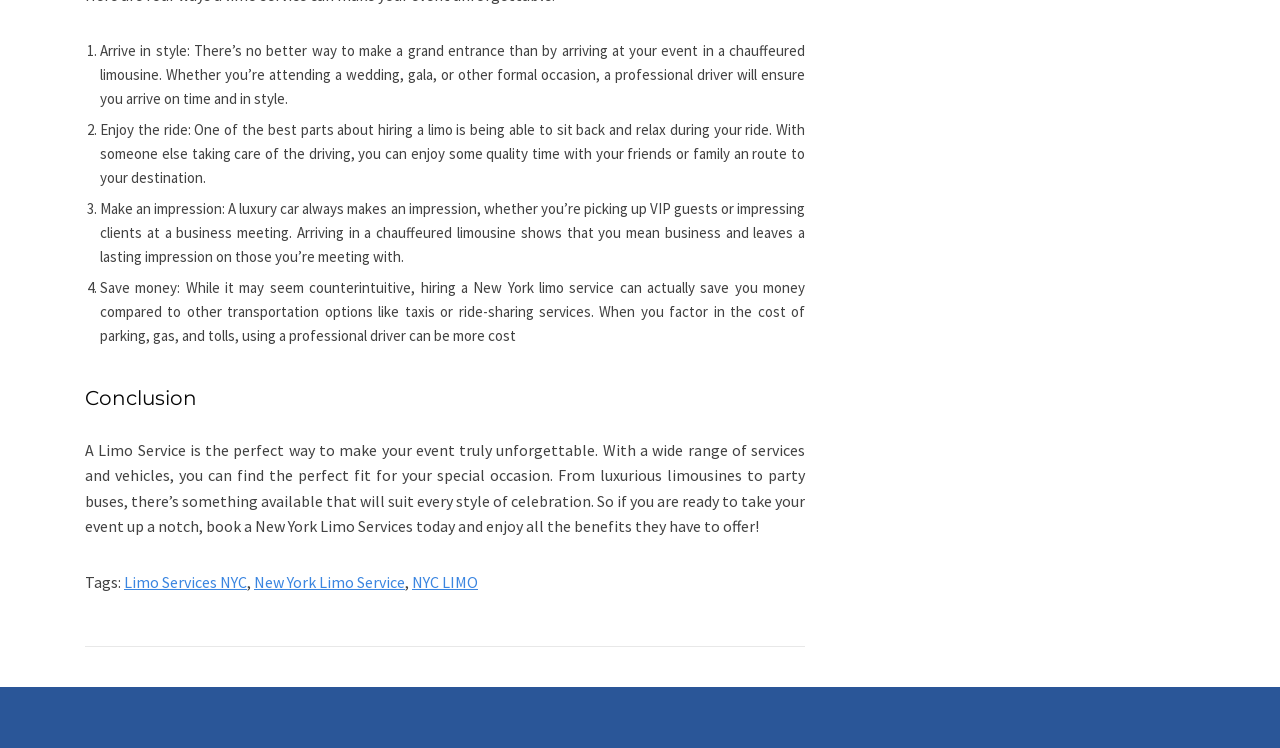Provide the bounding box coordinates of the HTML element this sentence describes: "Limo Services NYC".

[0.097, 0.765, 0.193, 0.791]